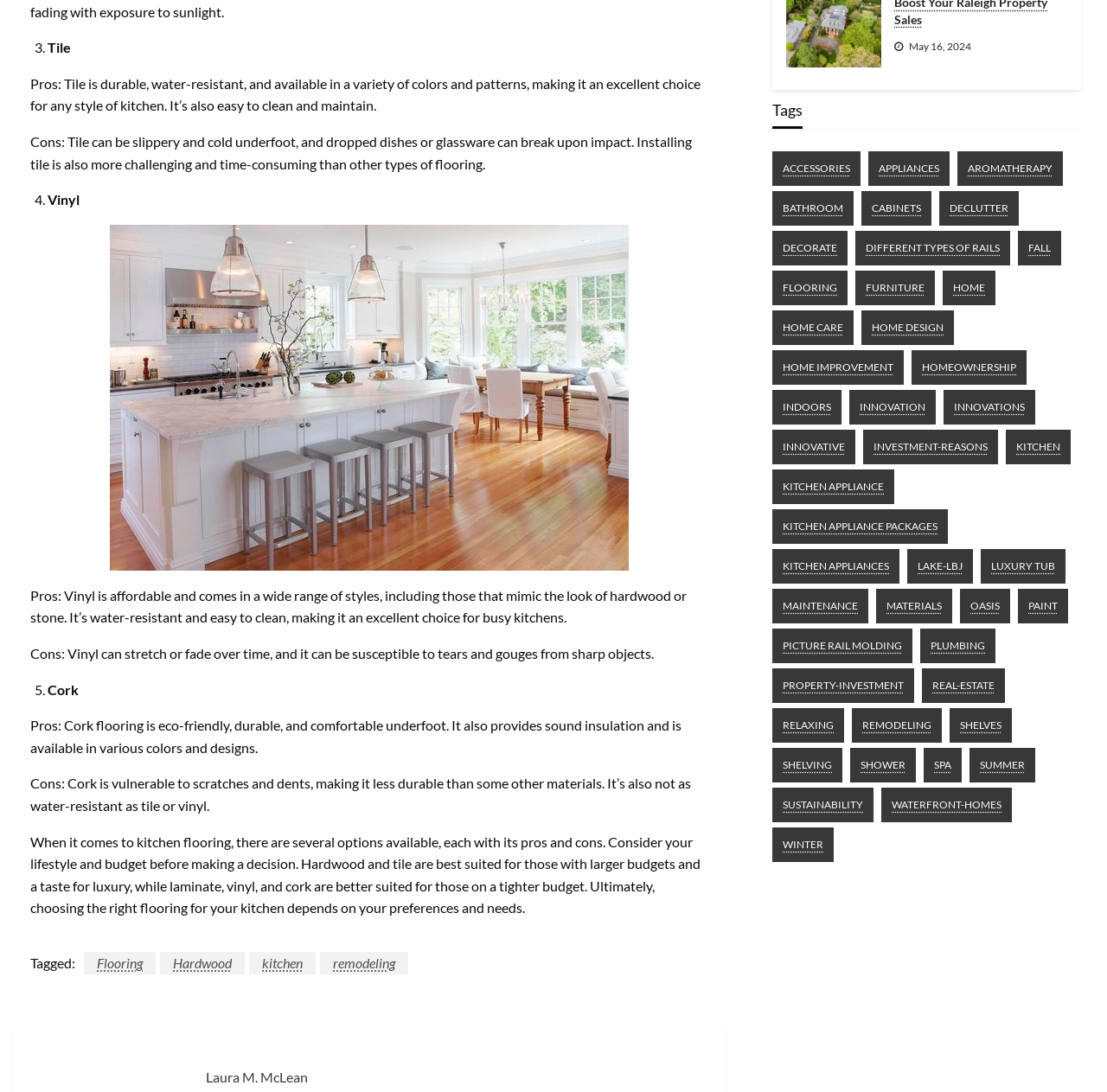Locate the bounding box coordinates of the item that should be clicked to fulfill the instruction: "Click on the 'Flooring' tag".

[0.076, 0.872, 0.141, 0.892]